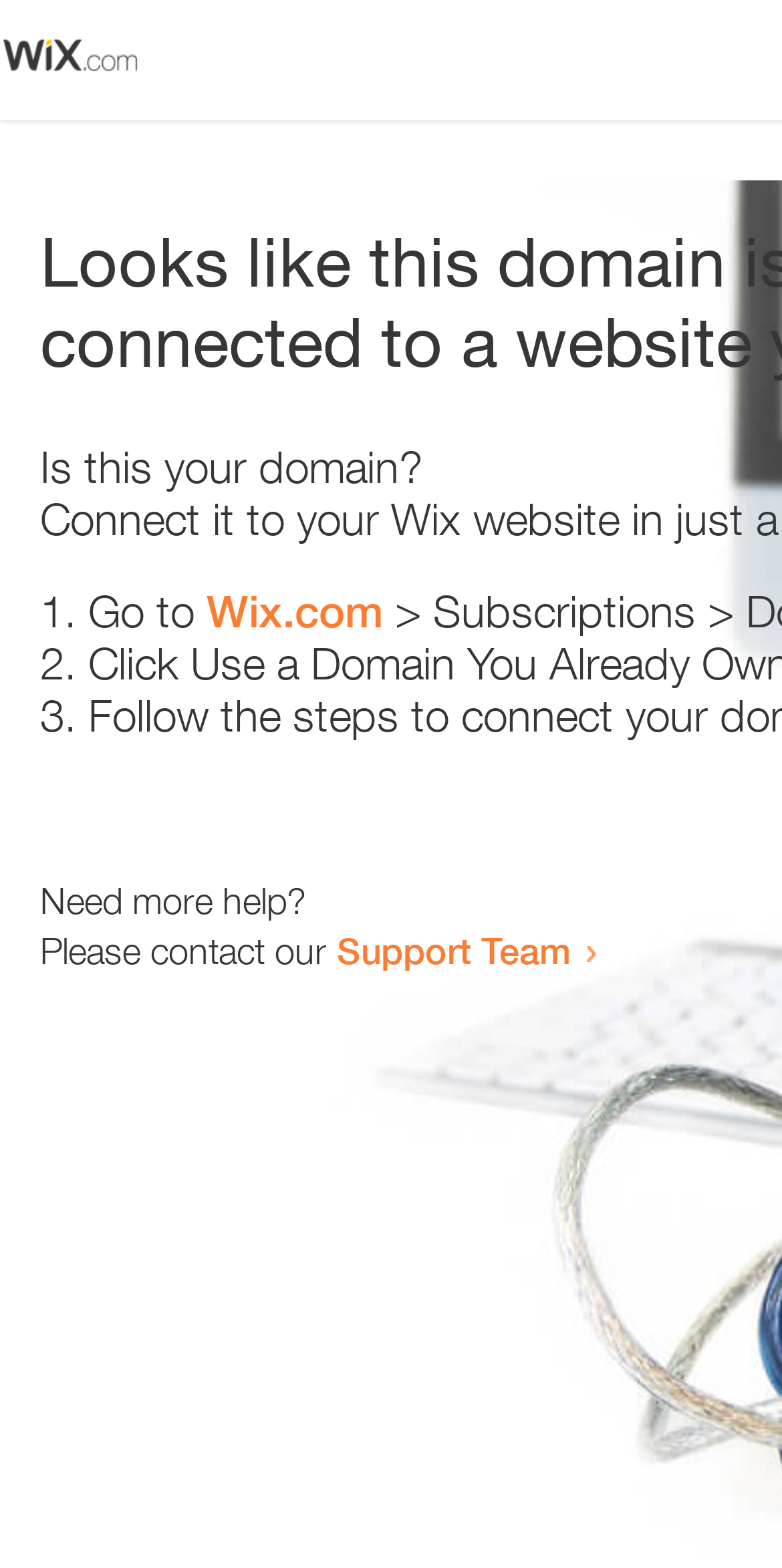Answer succinctly with a single word or phrase:
What is the text above the list?

Is this your domain?